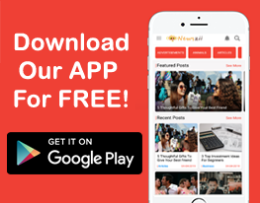Explain what is happening in the image with as much detail as possible.

The image promotes the "Newszii" app, showcasing a smartphone displaying the app interface against a bright red background. Bold text urges viewers to "Download Our APP For FREE!" alongside a visual prompt featuring the Google Play logo, indicating its availability on the Google Play Store. The app screen highlights various sections such as "Featured Posts" and "Recent Posts," emphasizing the content users can access. This visual encourages potential users to explore the features of the Newszii app, enhancing their convenience and engagement with the news platform.